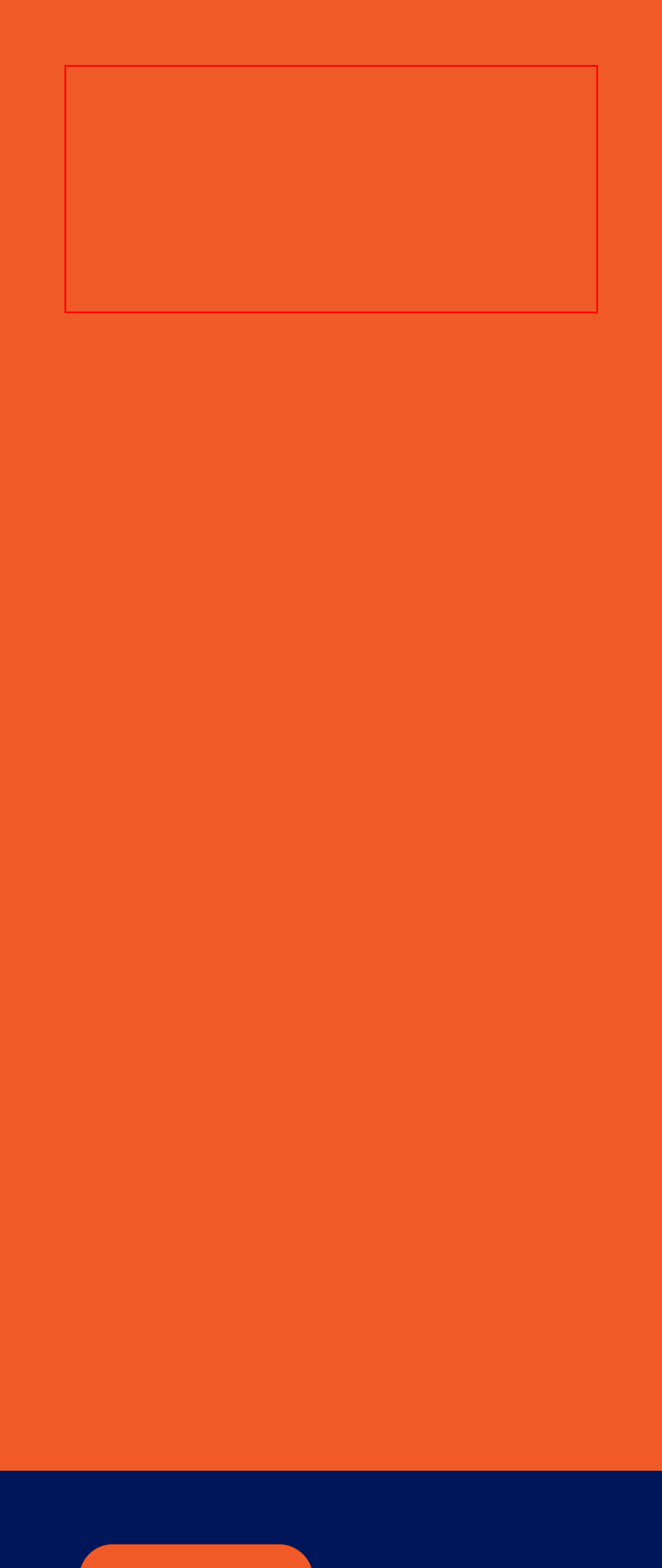Within the screenshot of a webpage, identify the red bounding box and perform OCR to capture the text content it contains.

Use the form below to tell us about yourself, your company, or the project you have in mind. We are excited to connect with you and will be in touch soon!